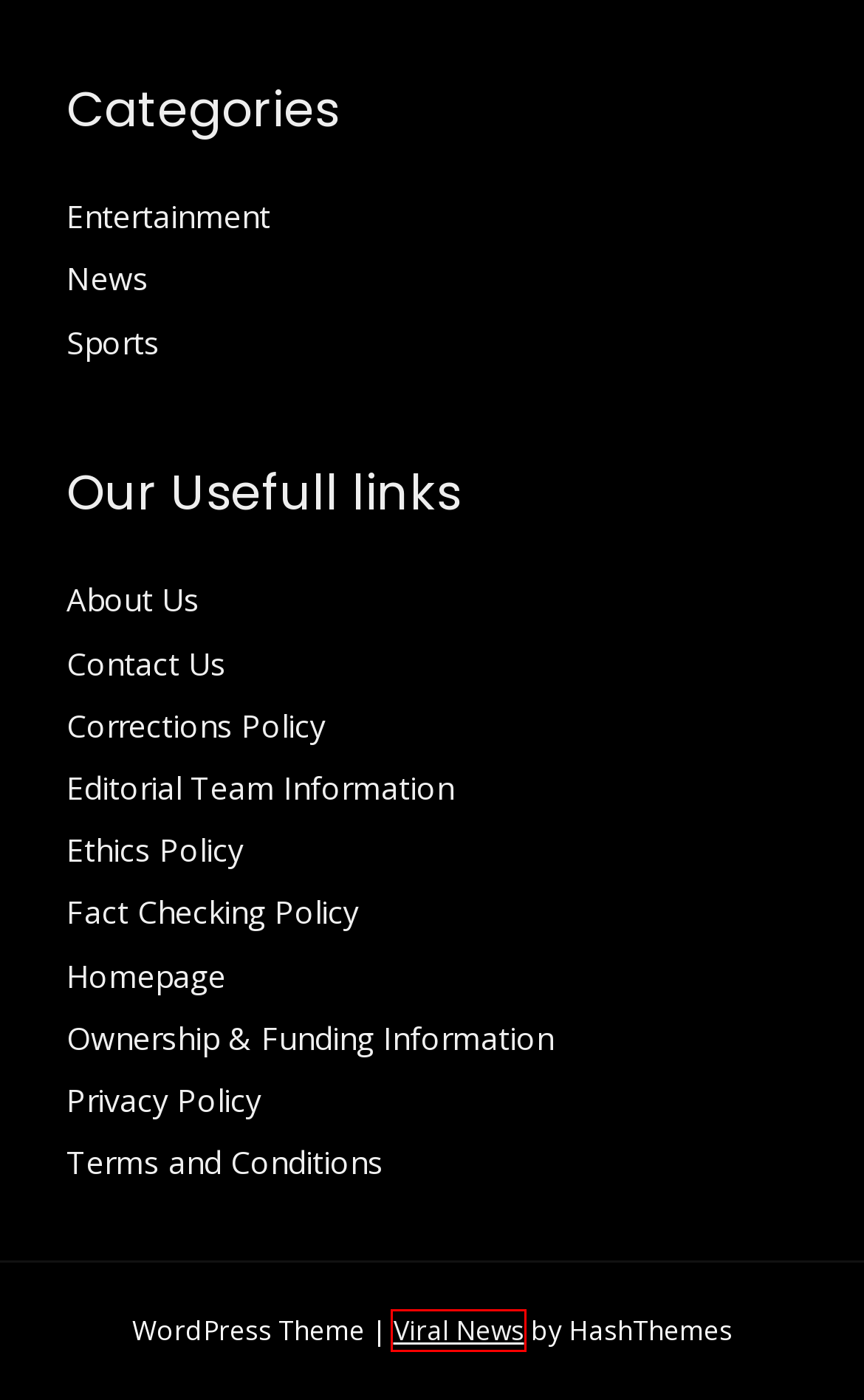Look at the screenshot of the webpage and find the element within the red bounding box. Choose the webpage description that best fits the new webpage that will appear after clicking the element. Here are the candidates:
A. Terms and Conditions – Wild News
B. Privacy Policy – Wild News
C. Ownership & Funding Information – Wild News
D. Editorial Team Information – Wild News
E. Fact Checking Policy – Wild News
F. Viral News - Free WordPress Magazine Style Theme
G. Ethics Policy – Wild News
H. Corrections Policy – Wild News

F